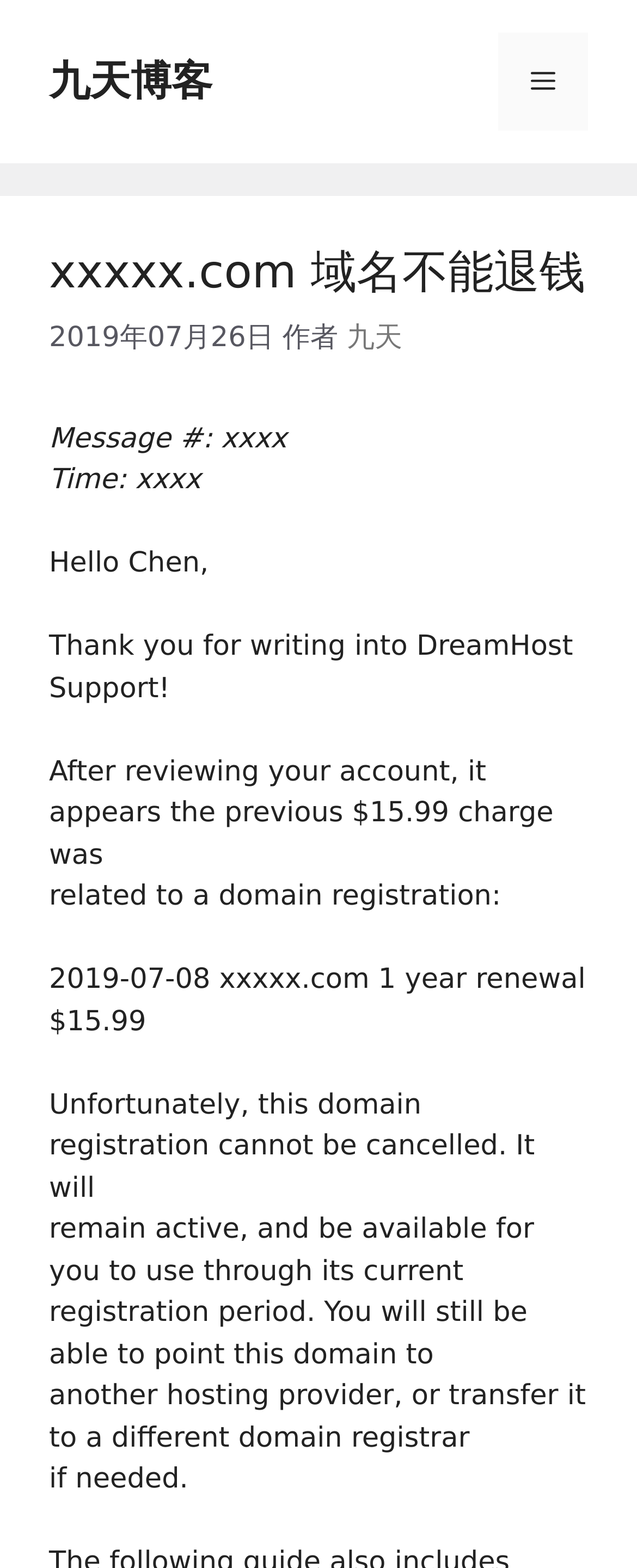Find the bounding box of the web element that fits this description: "九天".

[0.544, 0.205, 0.632, 0.226]